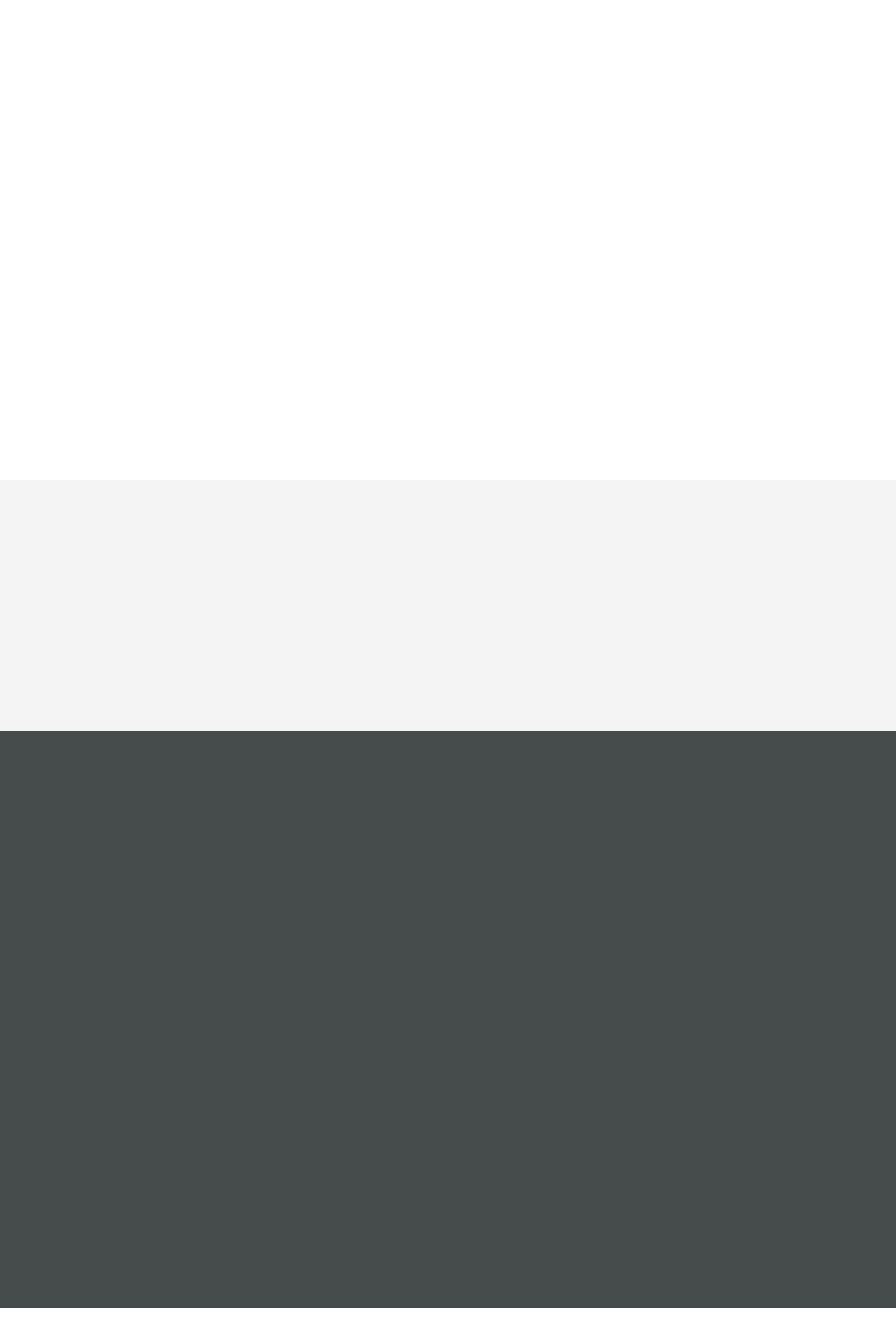Use a single word or phrase to answer this question: 
What is the year of the copyright?

2024